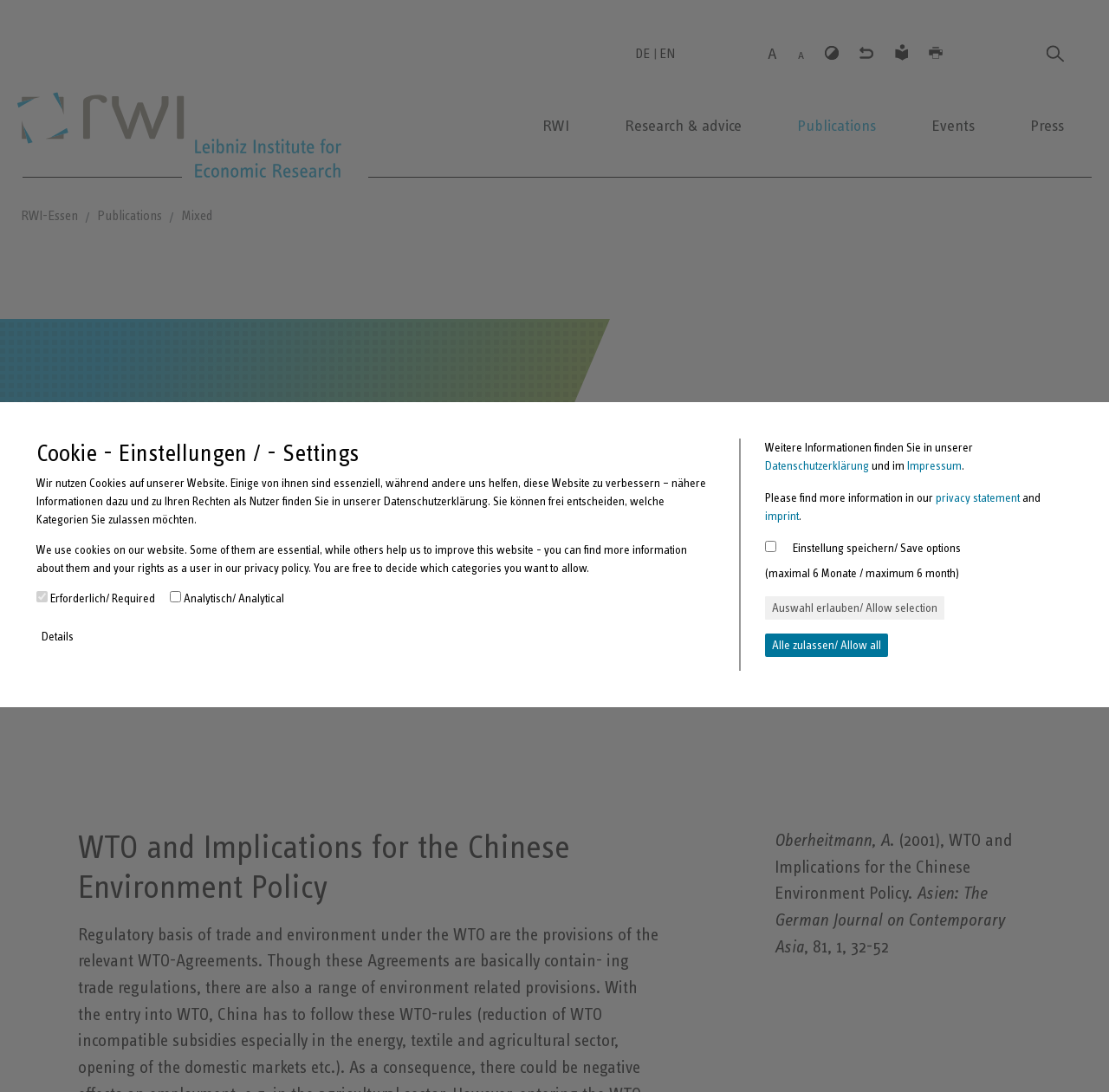Given the following UI element description: "establish good business practices", find the bounding box coordinates in the webpage screenshot.

None